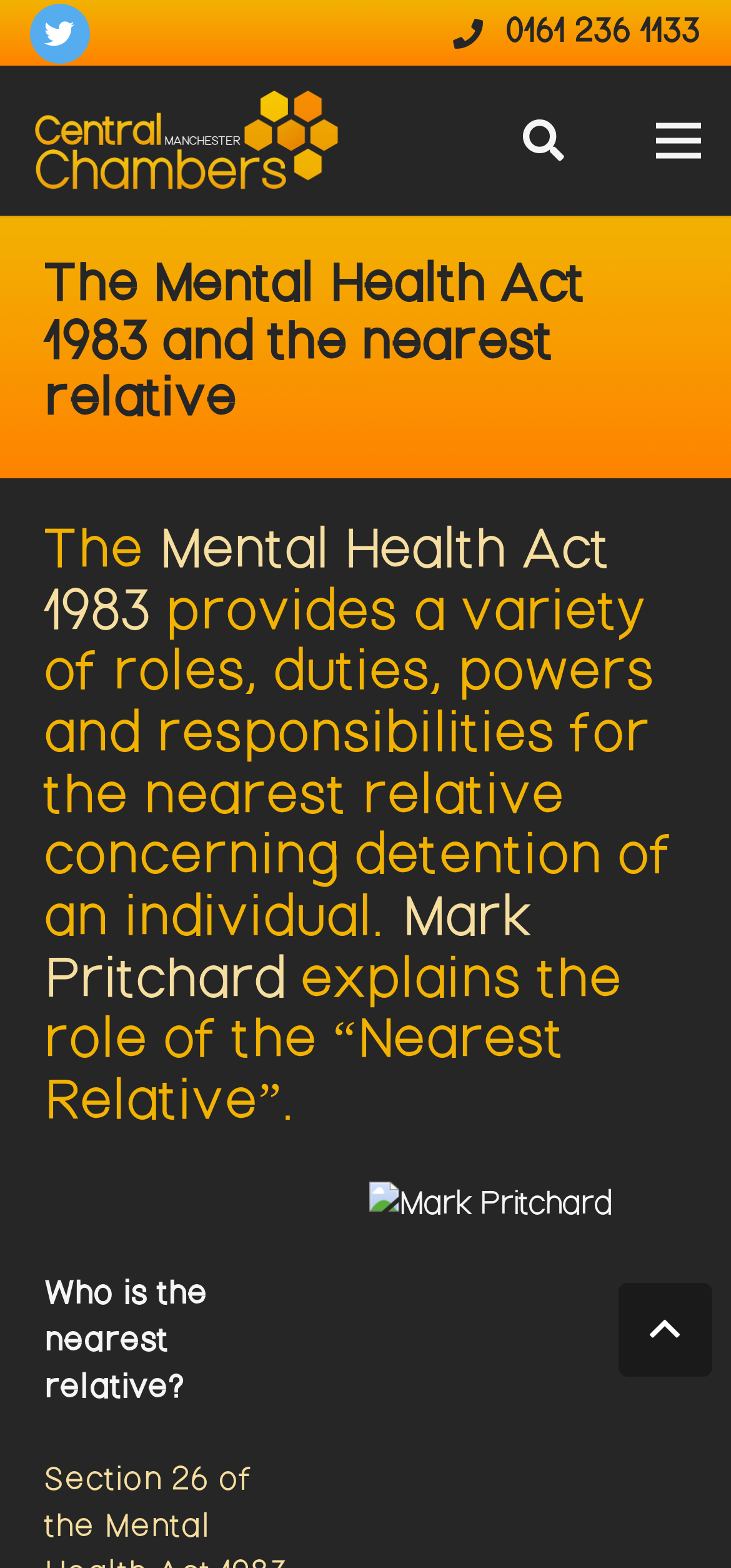What is the icon present at the bottom right corner of the webpage?
Look at the image and respond to the question as thoroughly as possible.

The icon present at the bottom right corner of the webpage is '', which is represented by the link element with bounding box coordinates [0.846, 0.818, 0.974, 0.878].